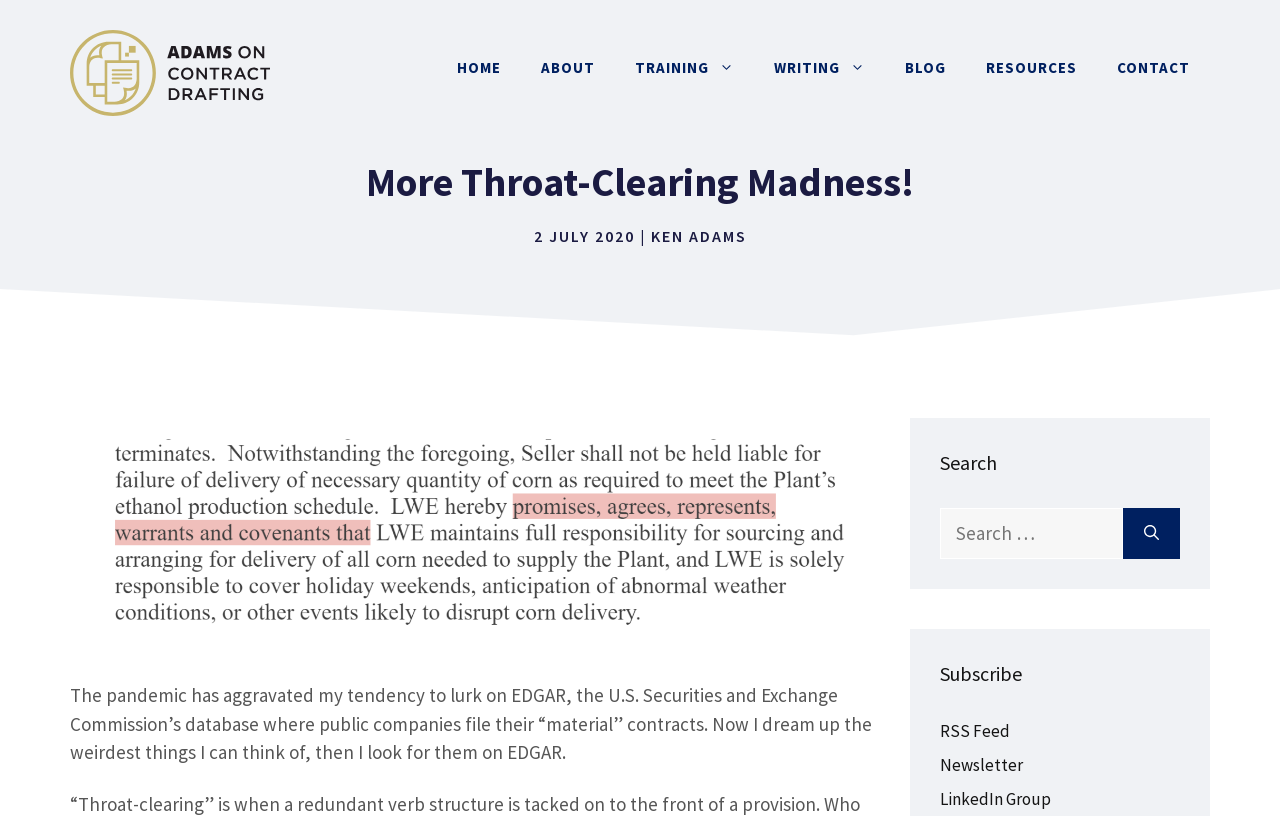Identify and provide the title of the webpage.

More Throat-Clearing Madness!